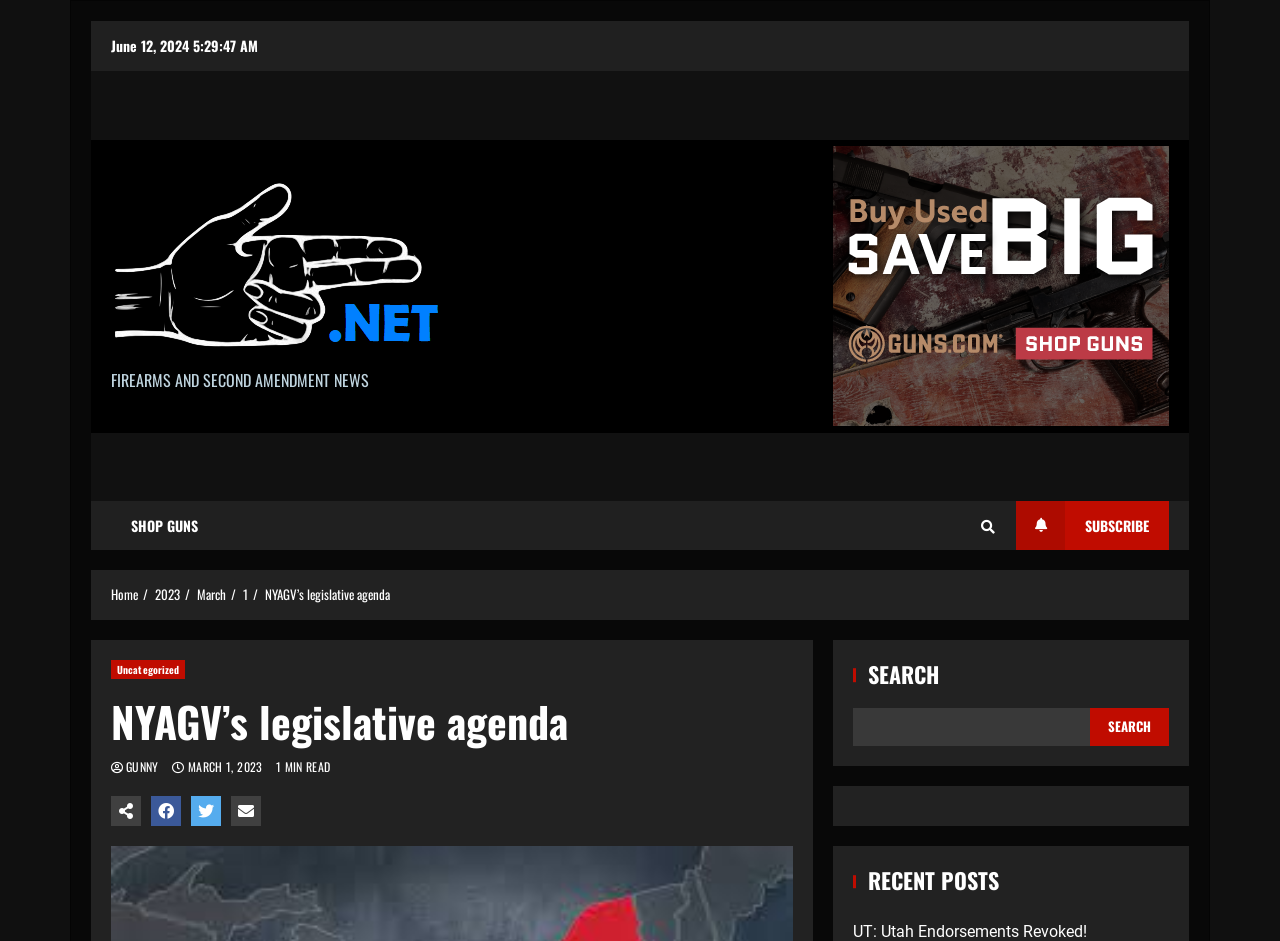Locate the bounding box coordinates of the clickable region to complete the following instruction: "read Utah Endorsements Revoked!."

[0.666, 0.979, 0.849, 1.0]